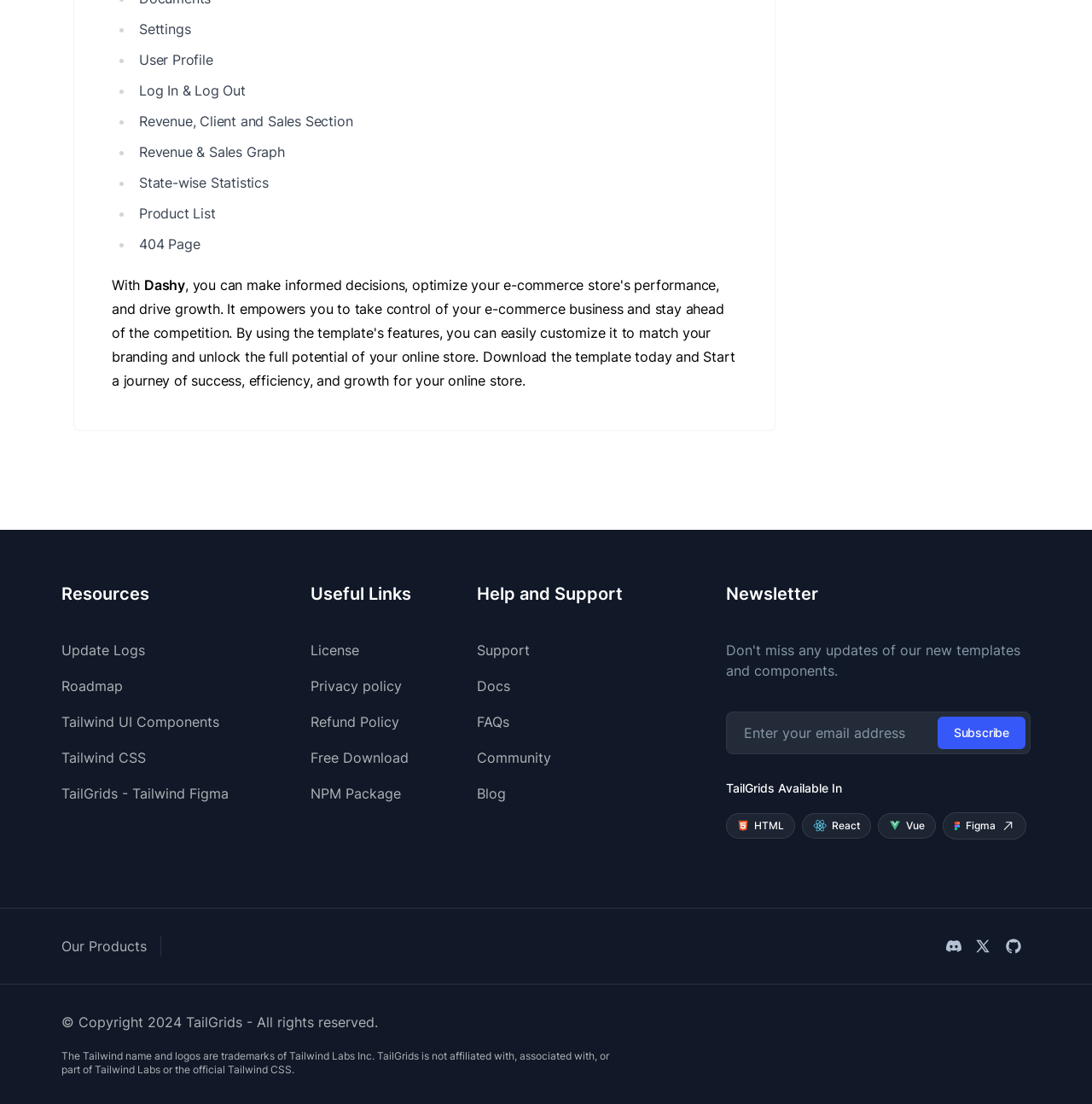Give the bounding box coordinates for the element described as: "TailGrids - Tailwind Figma".

[0.056, 0.71, 0.209, 0.728]